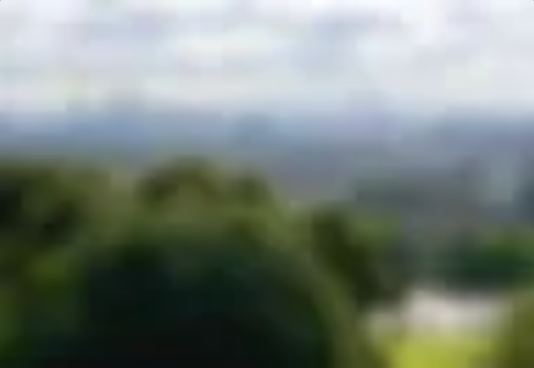Answer the question below using just one word or a short phrase: 
What is the purpose of the 'Natural Grief Walks on Hampstead Heath' initiative?

Emotional healing